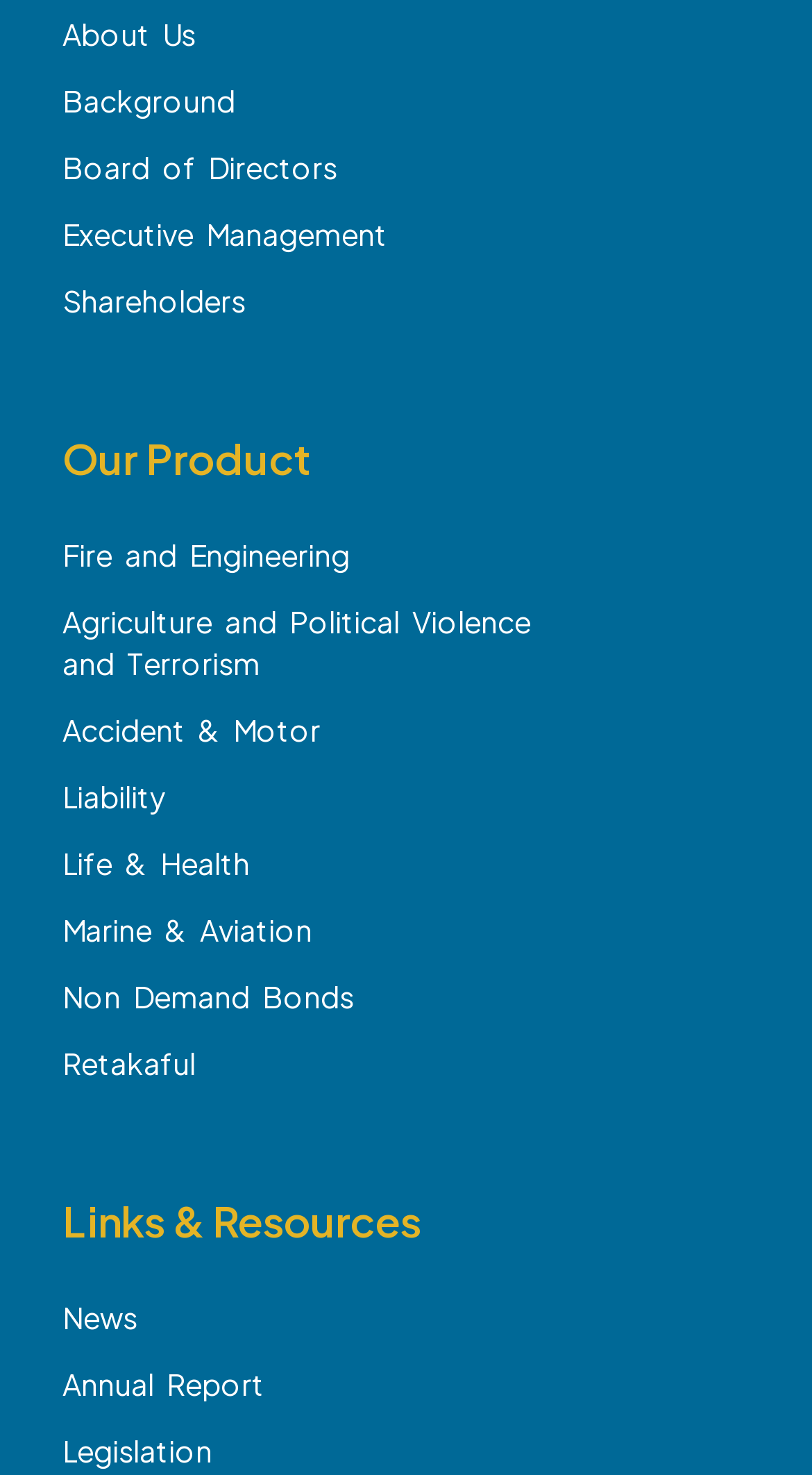Respond to the question below with a concise word or phrase:
What is the last link under 'Links & Resources'?

Annual Report